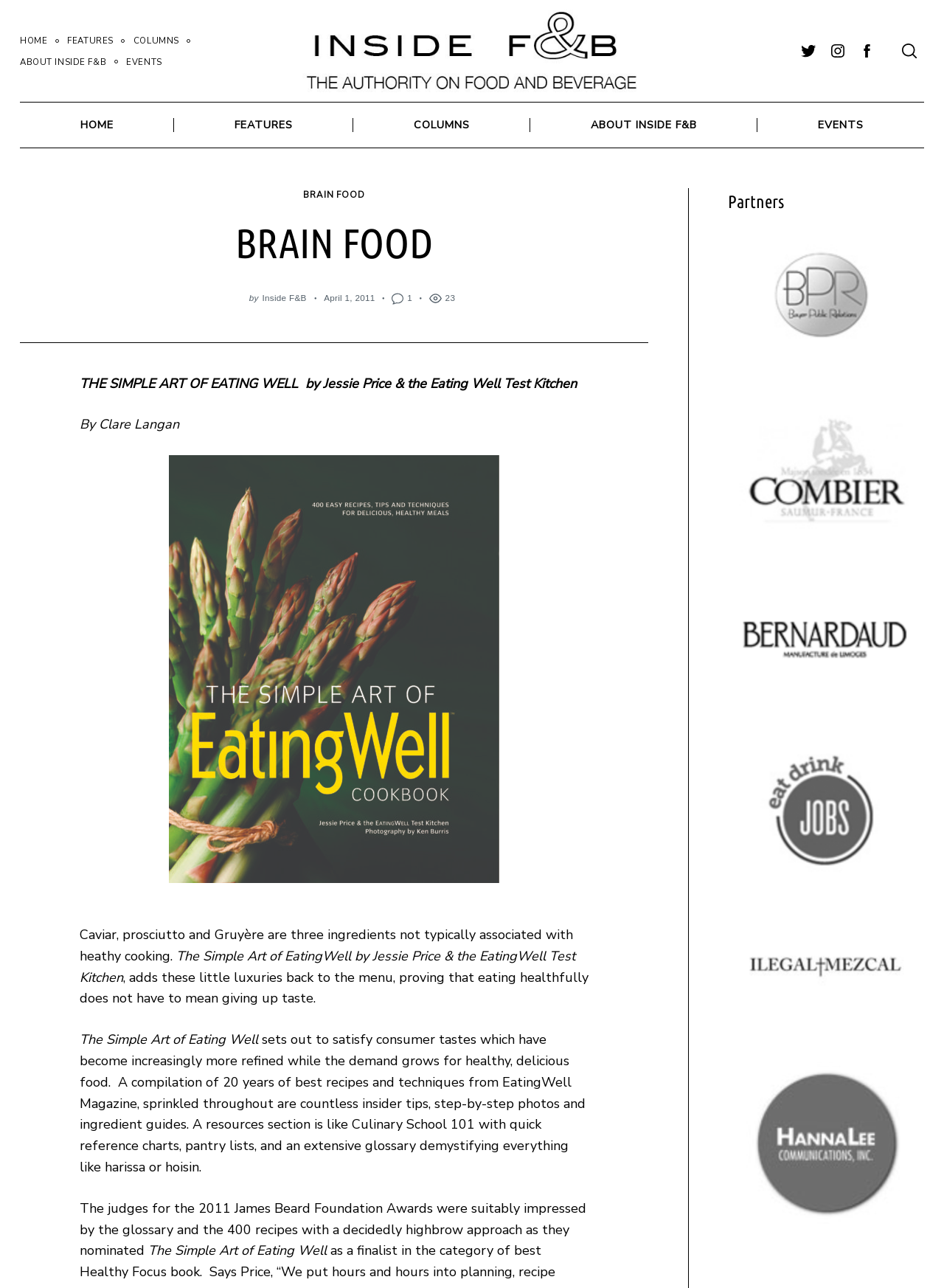How many social media links are there in the header?
Answer the question with a detailed explanation, including all necessary information.

I counted the social media links in the header by looking at the navigation element 'Header Social Links Menu' and its child links, which are 'Twitter', 'Instagram', and 'Facebook'.